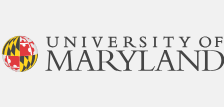Generate a comprehensive description of the image.

The image features the logo of the University of Maryland, prominently displaying its name alongside a vibrant emblem that integrates the university's traditional colors. This logo symbolizes the institution's commitment to education and community, serving as a visual representation of its mission to foster diversity and support students' leadership development. It is often seen in official communications and branding associated with the university, emphasizing its role as a leader in academic and community initiatives.